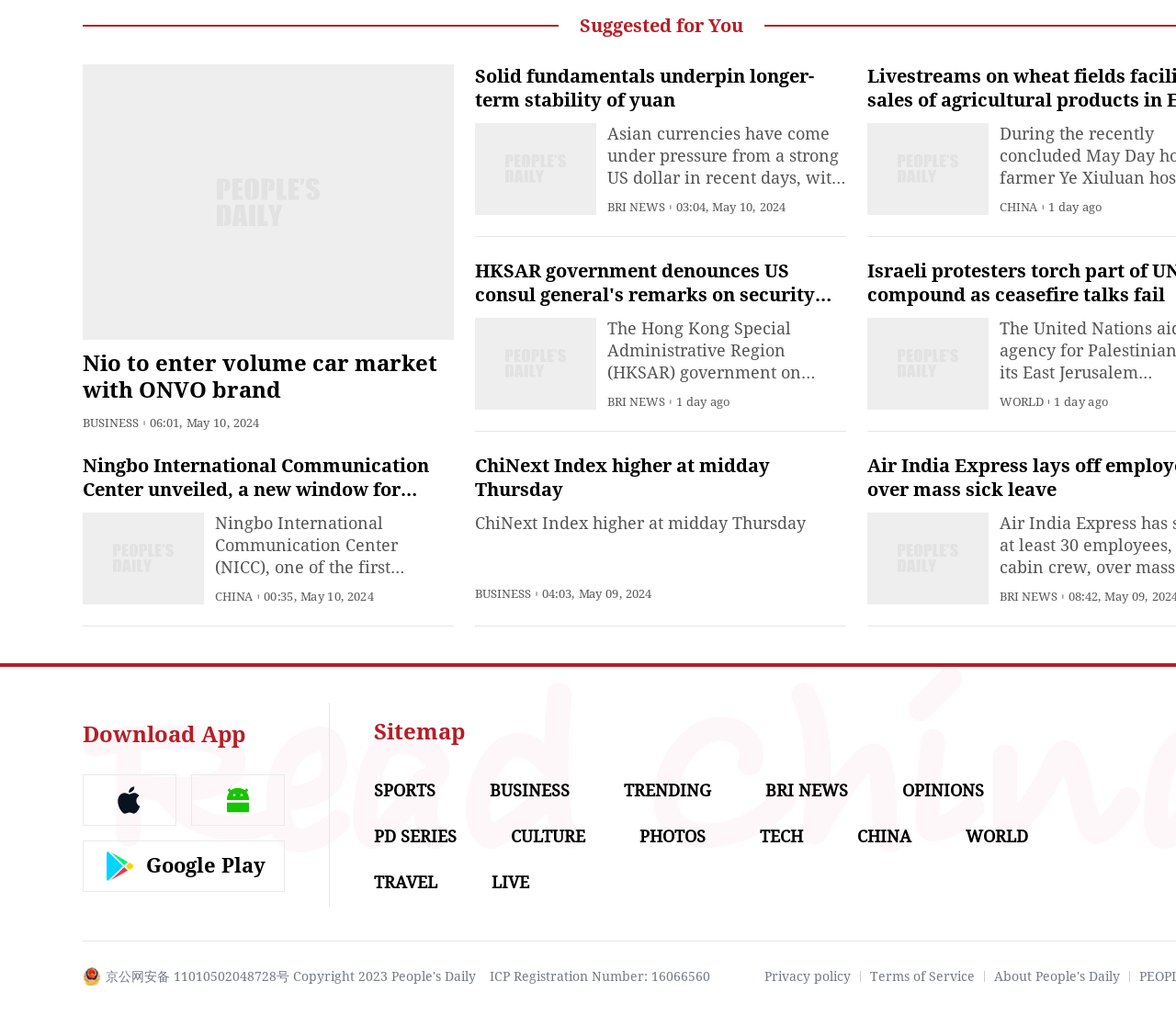Please specify the bounding box coordinates of the element that should be clicked to execute the given instruction: 'Download the People's Daily English language App'. Ensure the coordinates are four float numbers between 0 and 1, expressed as [left, top, right, bottom].

[0.07, 0.711, 0.209, 0.736]